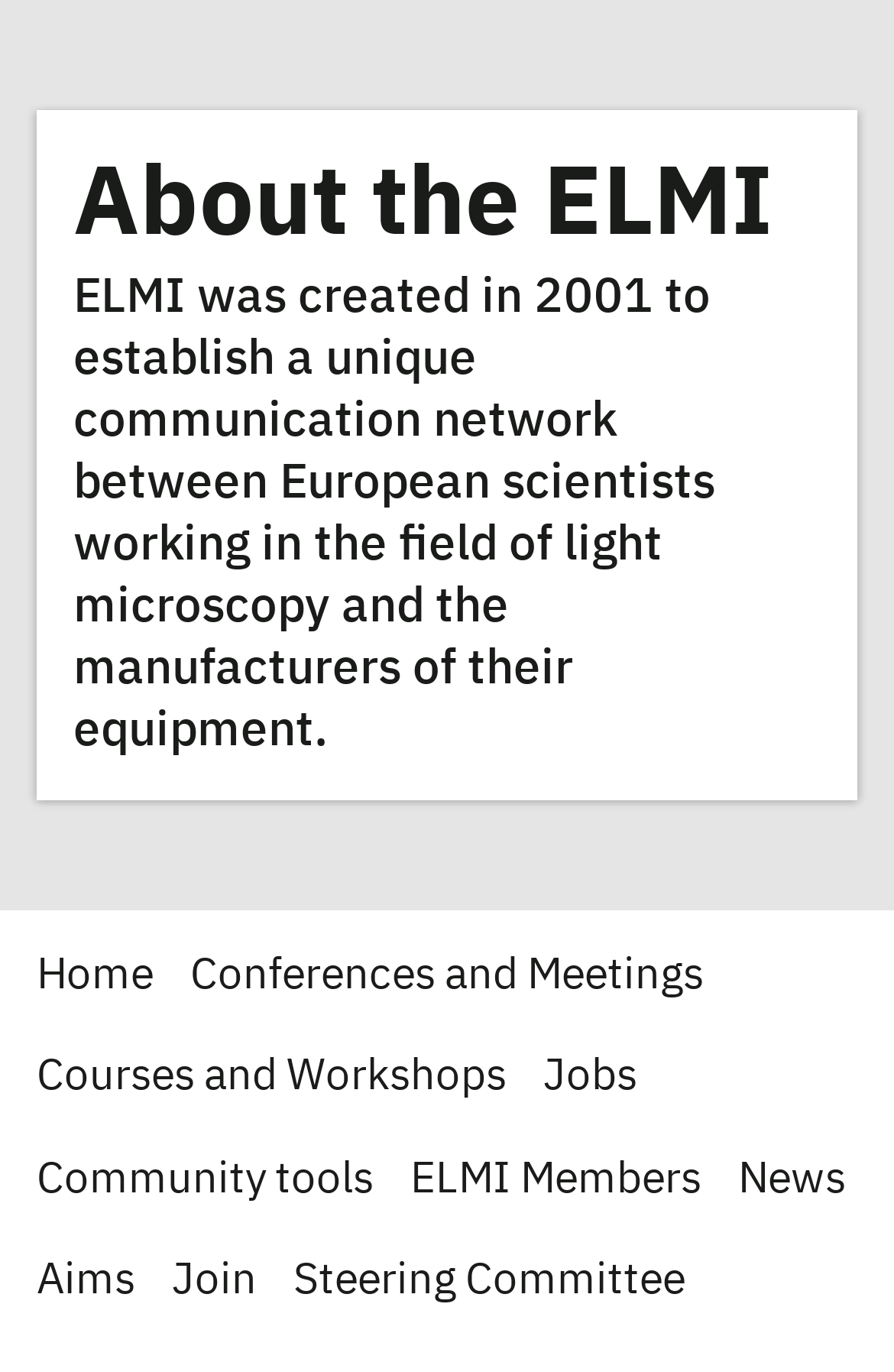What are the different sections available on the webpage?
Refer to the screenshot and answer in one word or phrase.

Home, Conferences, Courses, Jobs, etc.